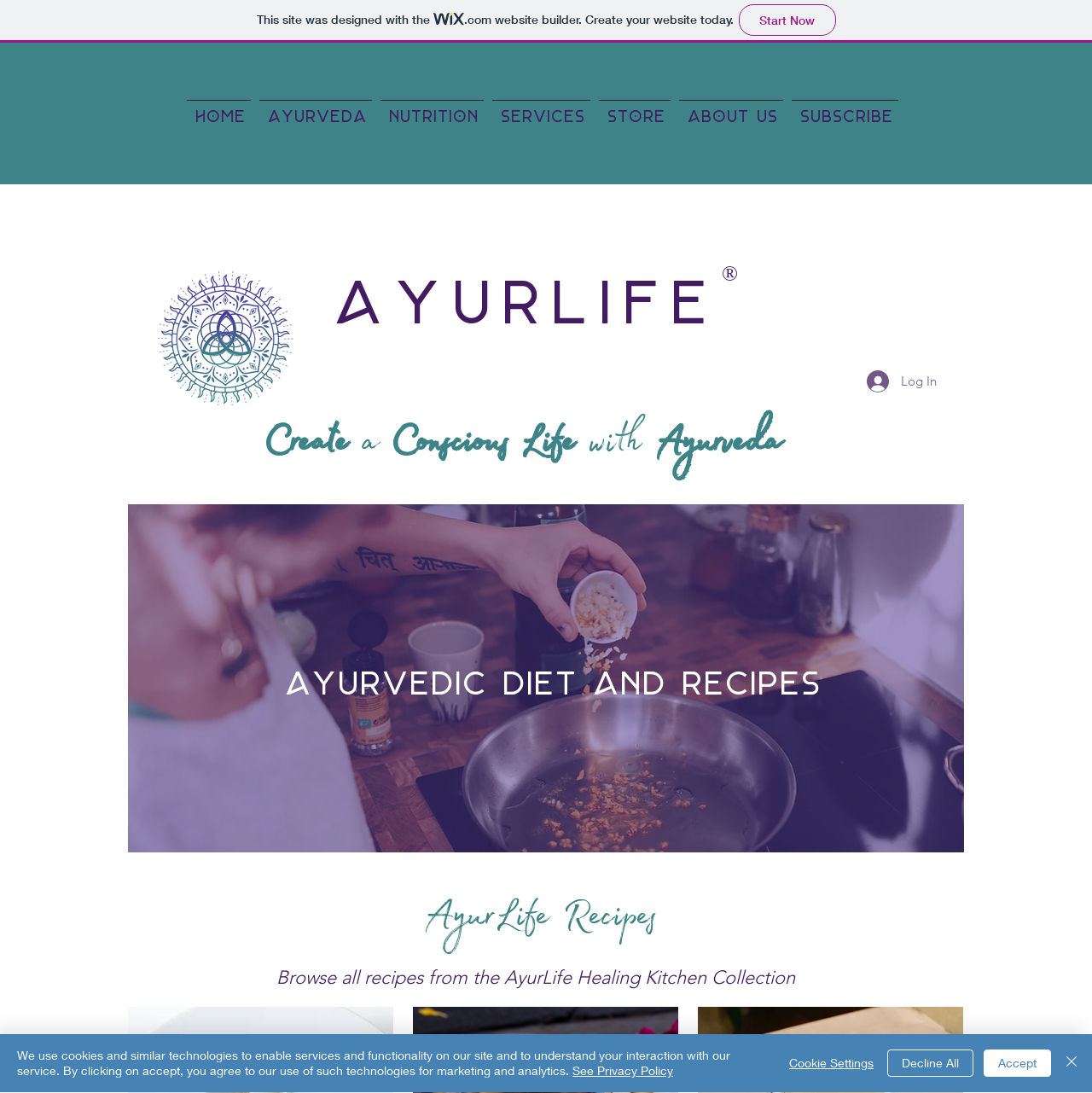Identify the bounding box coordinates of the specific part of the webpage to click to complete this instruction: "Browse the 'AyurLife Recipes'".

[0.388, 0.8, 0.612, 0.874]